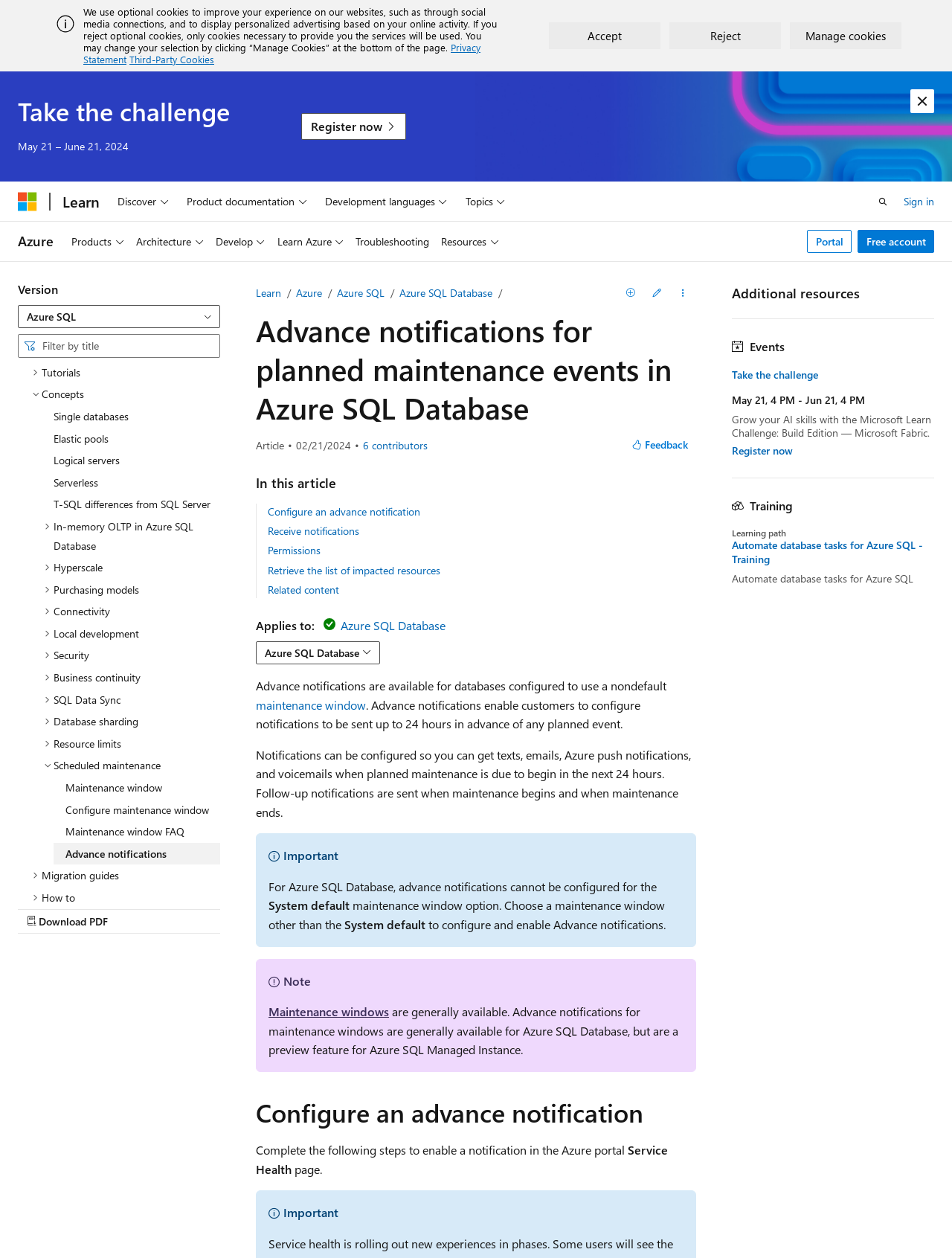Show the bounding box coordinates of the region that should be clicked to follow the instruction: "Search."

[0.019, 0.266, 0.231, 0.284]